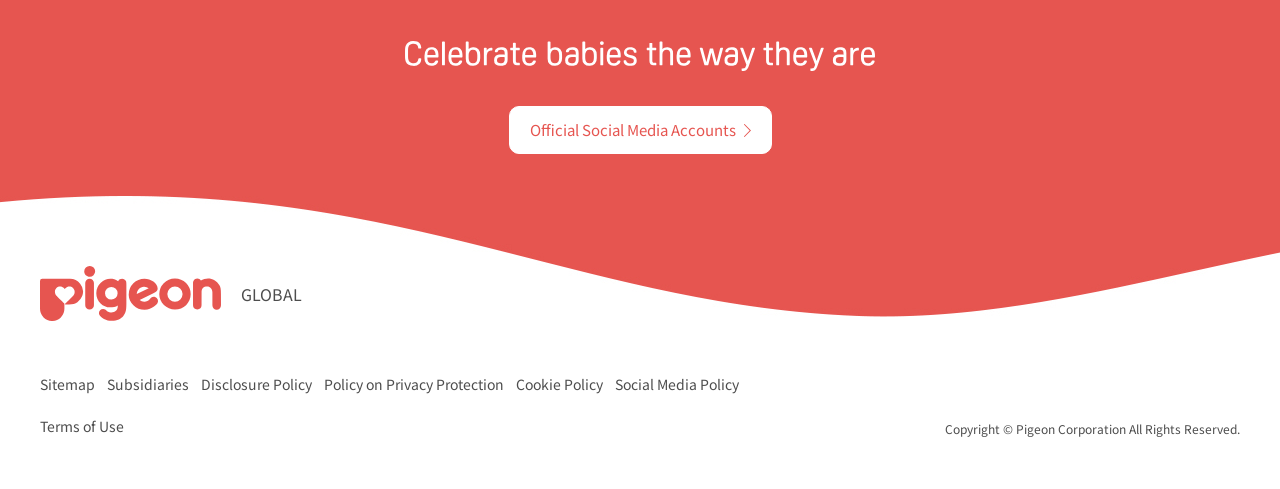Please indicate the bounding box coordinates for the clickable area to complete the following task: "Read disclosure policy". The coordinates should be specified as four float numbers between 0 and 1, i.e., [left, top, right, bottom].

[0.157, 0.765, 0.244, 0.806]